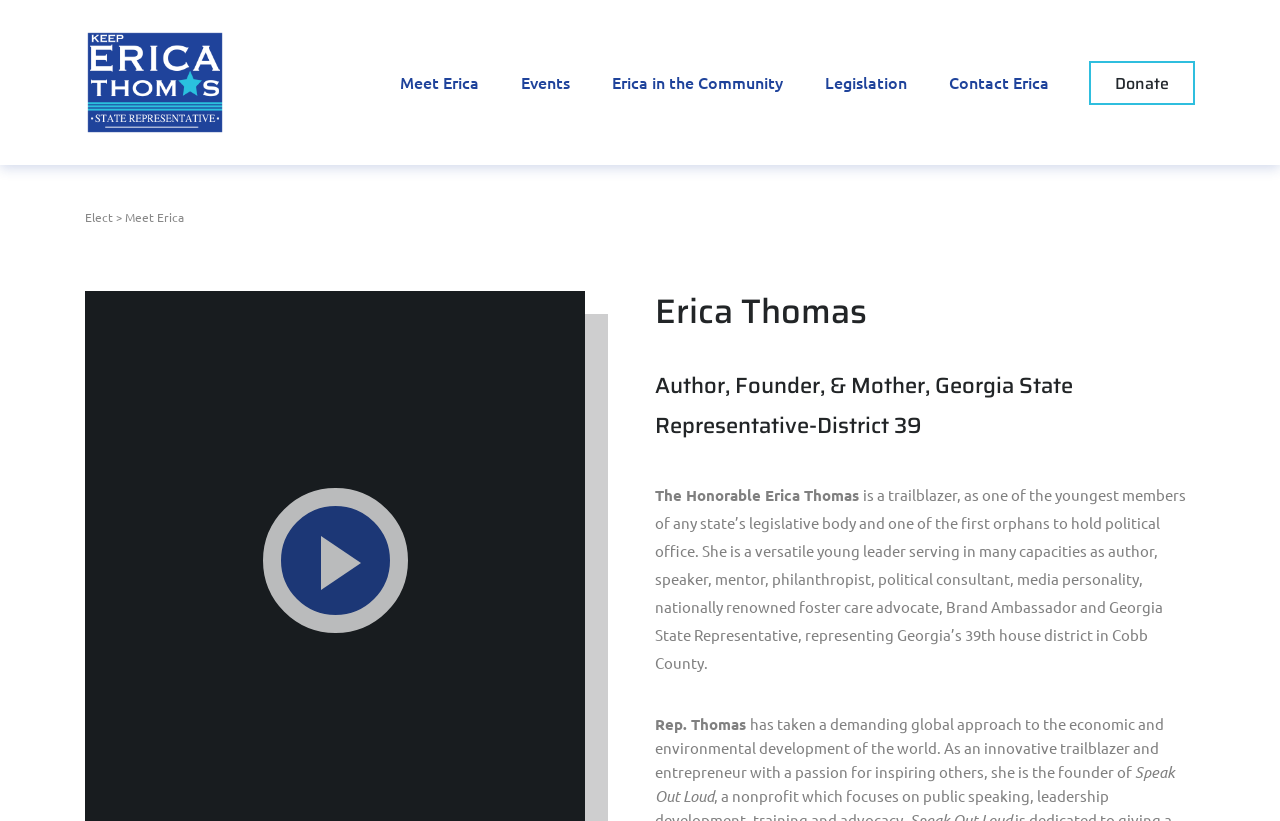What is Erica Thomas's role in the community?
Using the information from the image, give a concise answer in one word or a short phrase.

Foster care advocate